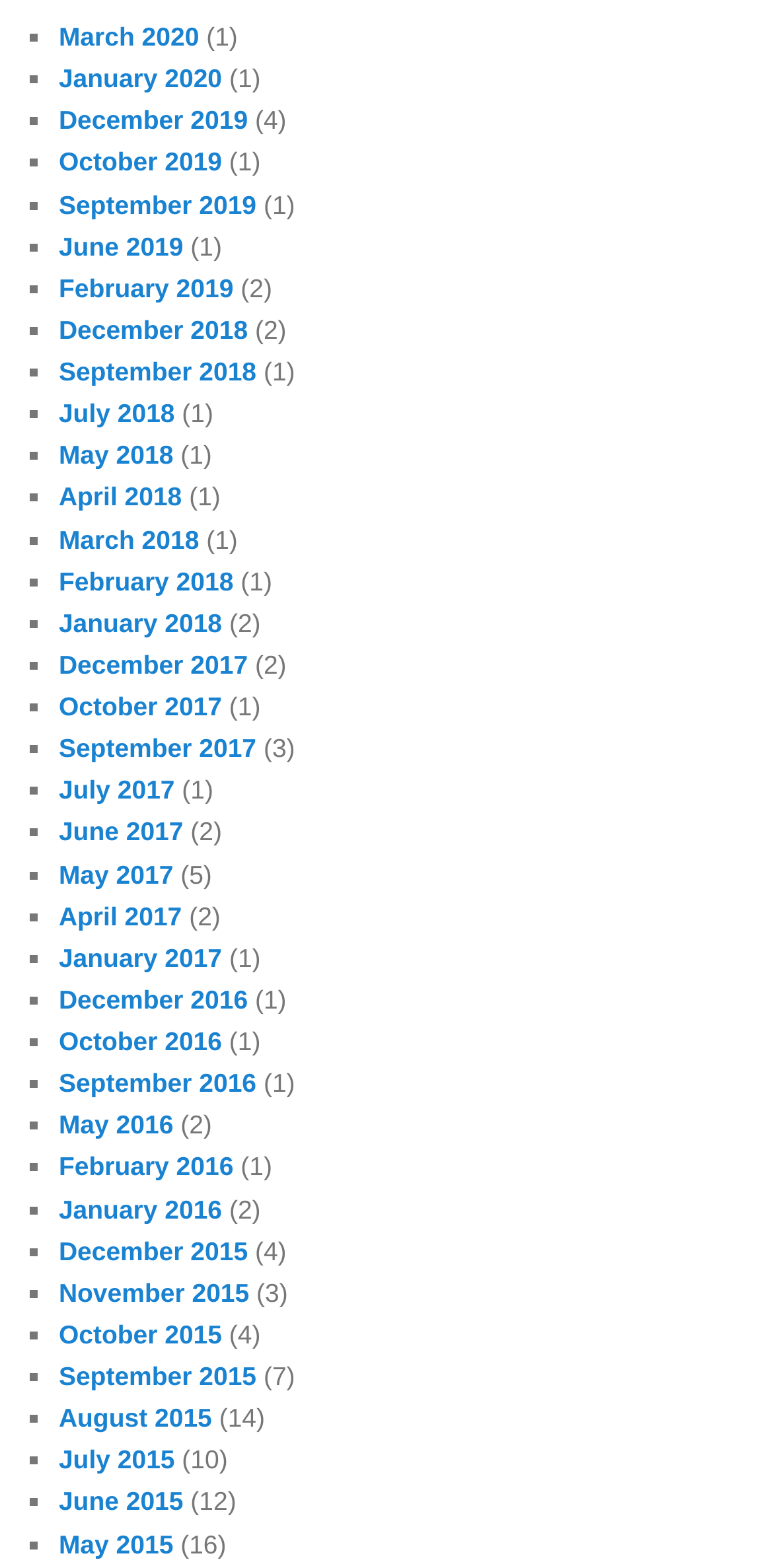Provide the bounding box coordinates of the section that needs to be clicked to accomplish the following instruction: "View December 2019."

[0.076, 0.067, 0.321, 0.086]